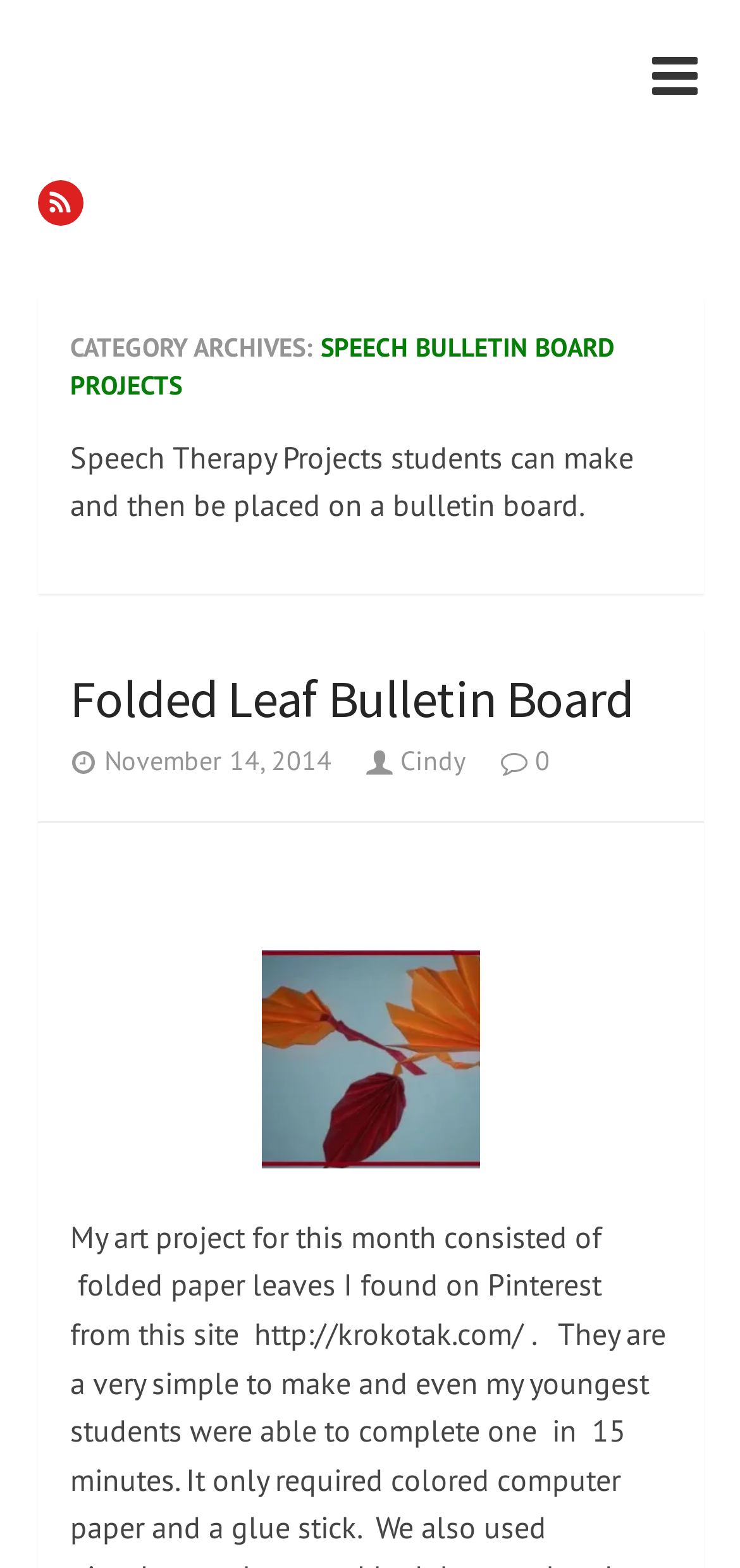Answer the following query with a single word or phrase:
What is the theme of the image?

paper leaves border